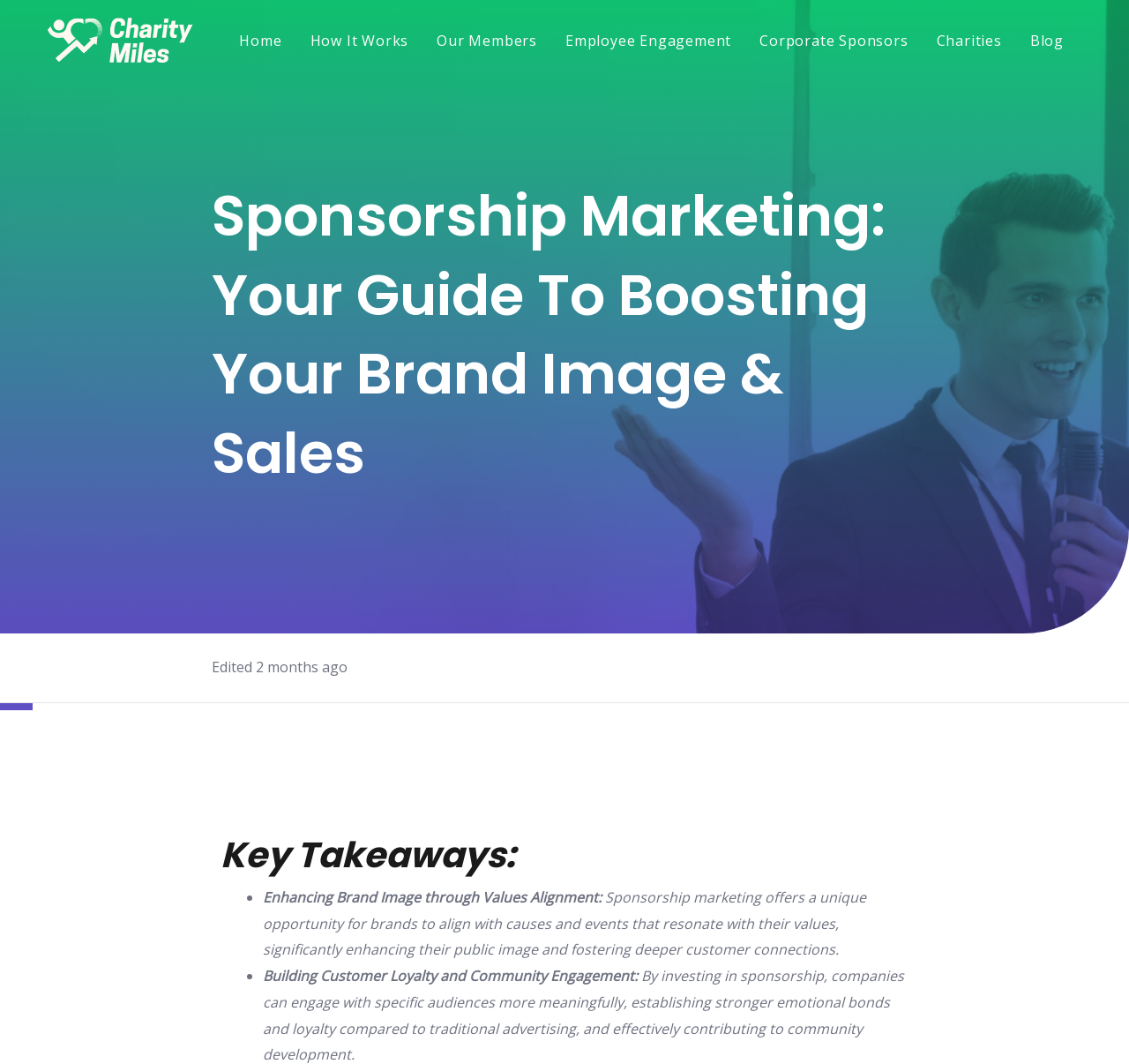Determine the bounding box of the UI element mentioned here: "How It Works". The coordinates must be in the format [left, top, right, bottom] with values ranging from 0 to 1.

[0.268, 0.019, 0.368, 0.057]